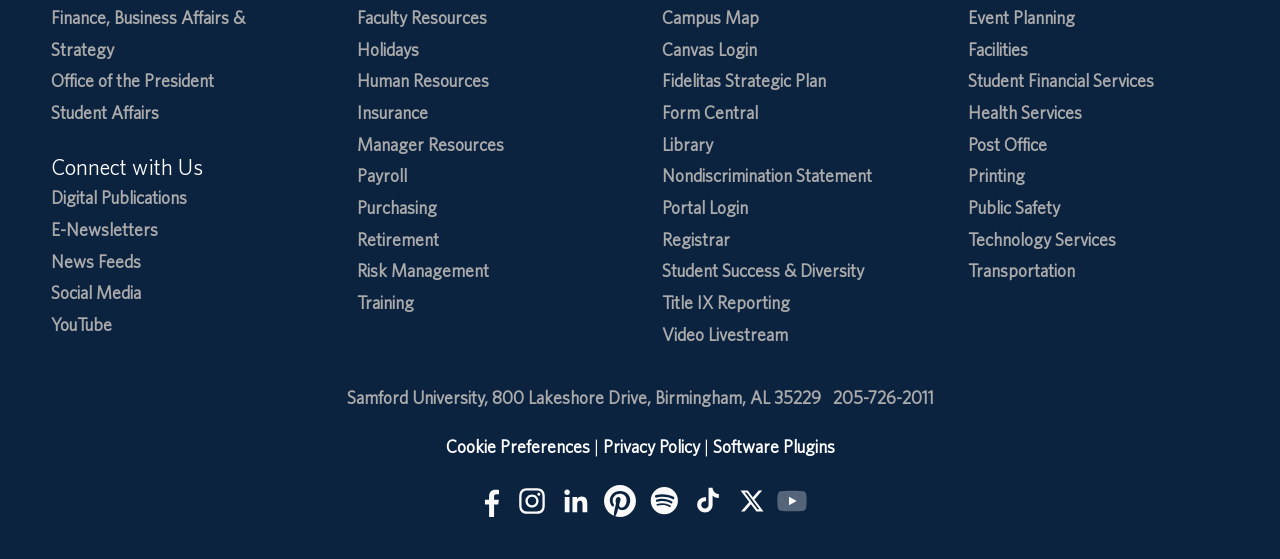Provide your answer in a single word or phrase: 
What social media platforms can you find the university on?

Facebook, Instagram, LinkedIn, Pinterest, Spotify, TikTok, X, YouTube